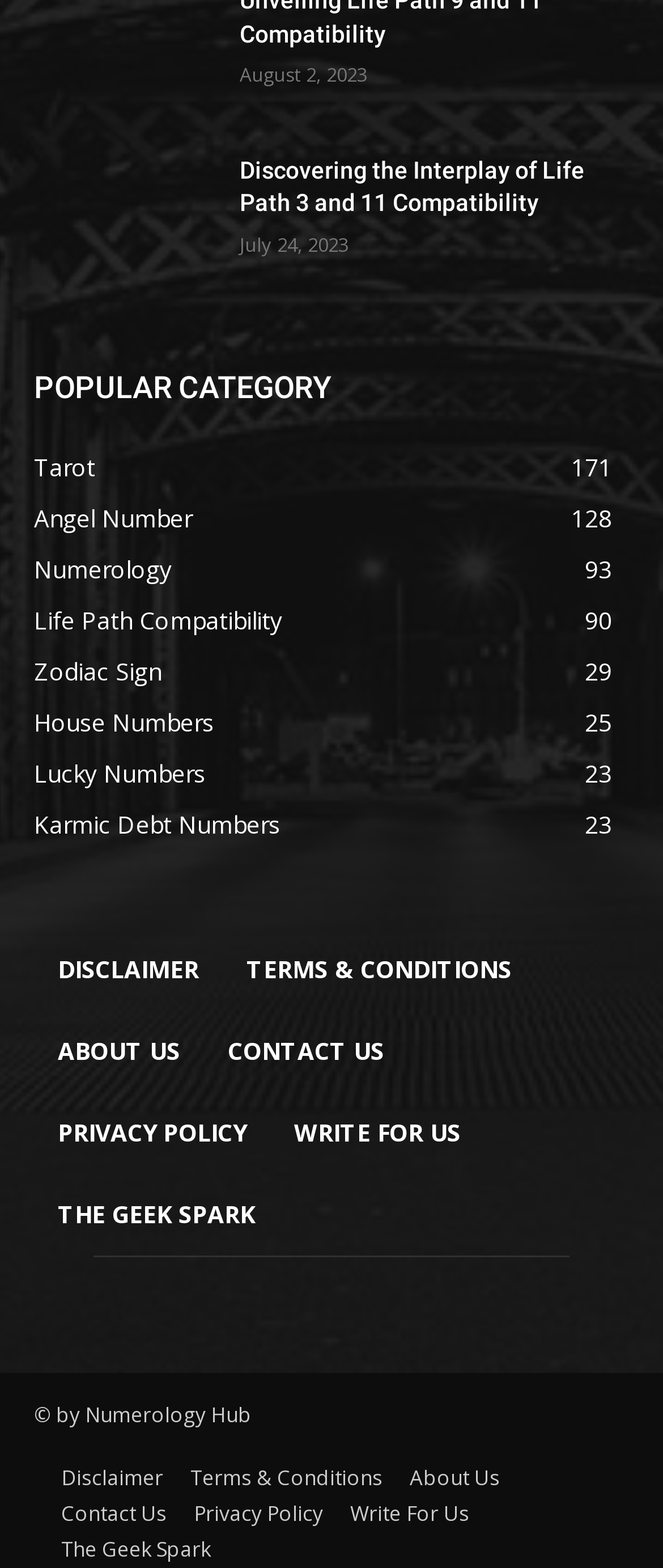Please answer the following question using a single word or phrase: 
What is the topic of the second article?

Life Path 3 and 11 Compatibility